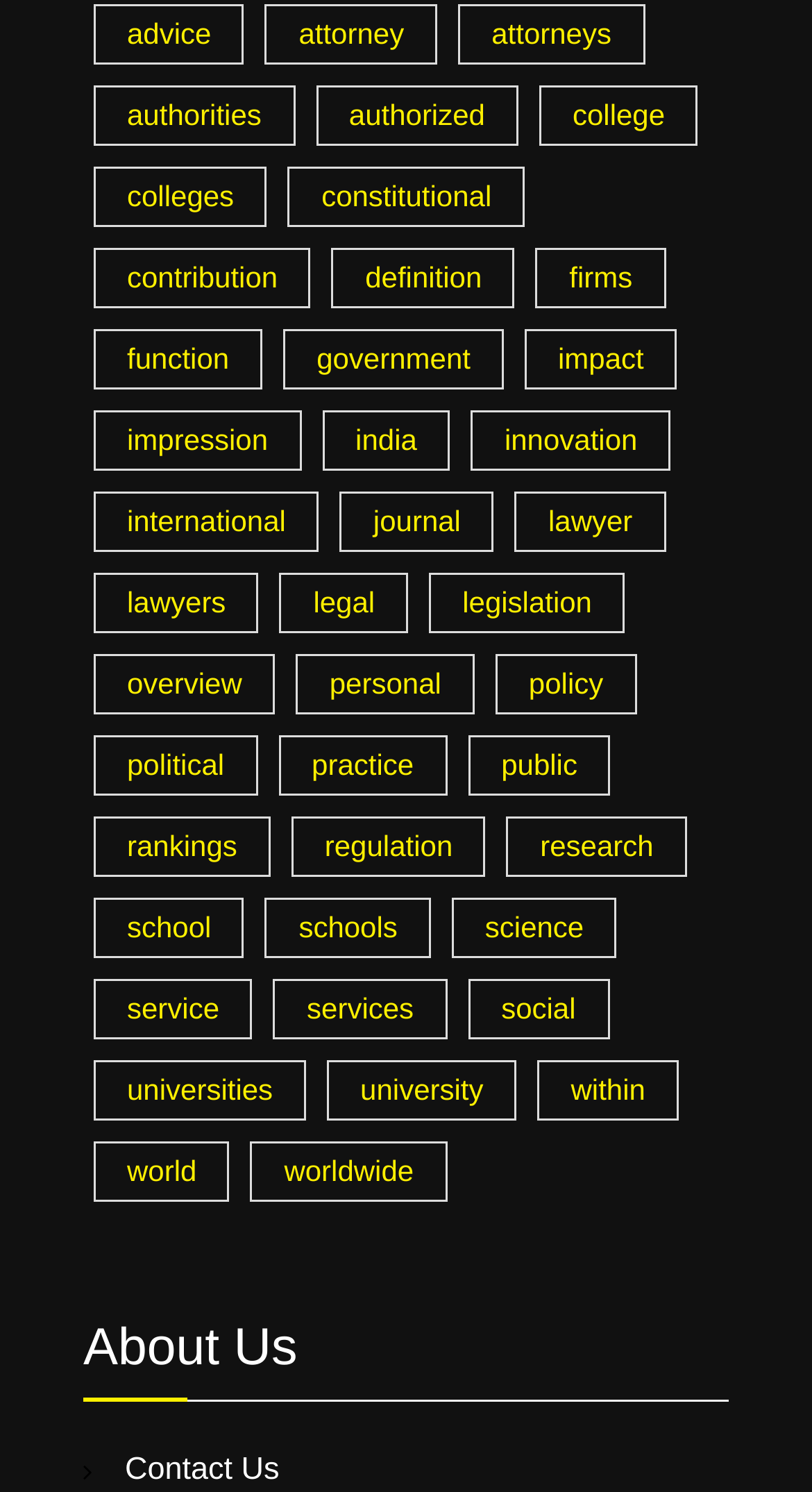Analyze the image and deliver a detailed answer to the question: What is the category with the most items?

I counted the number of items in each category by looking at the links on the webpage. The category with the most items is 'legal' with 161 items.